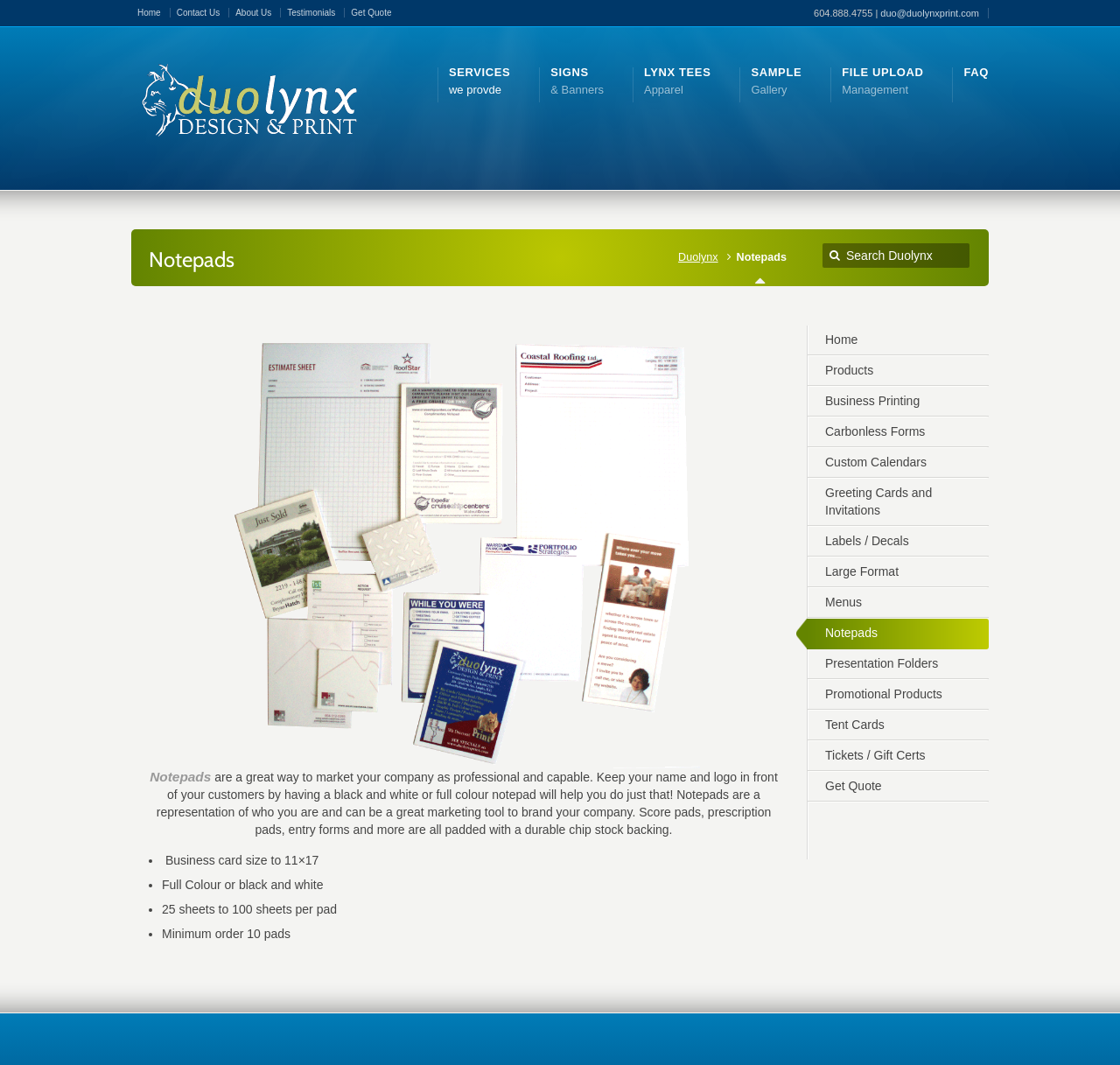Please determine the bounding box coordinates of the element's region to click for the following instruction: "Upload a file".

[0.752, 0.06, 0.825, 0.093]